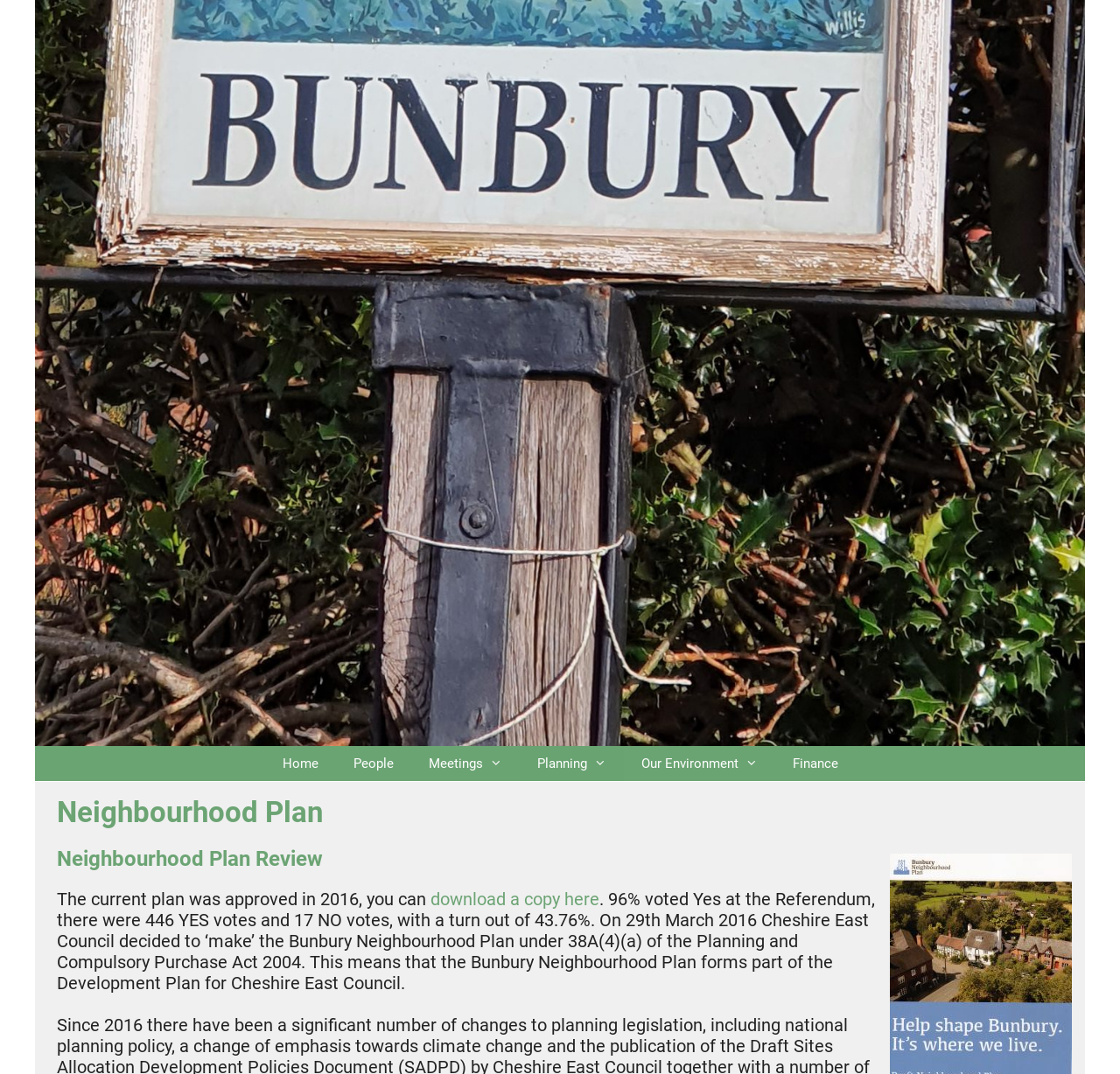How many NO votes were there in the referendum?
Answer with a single word or phrase by referring to the visual content.

17